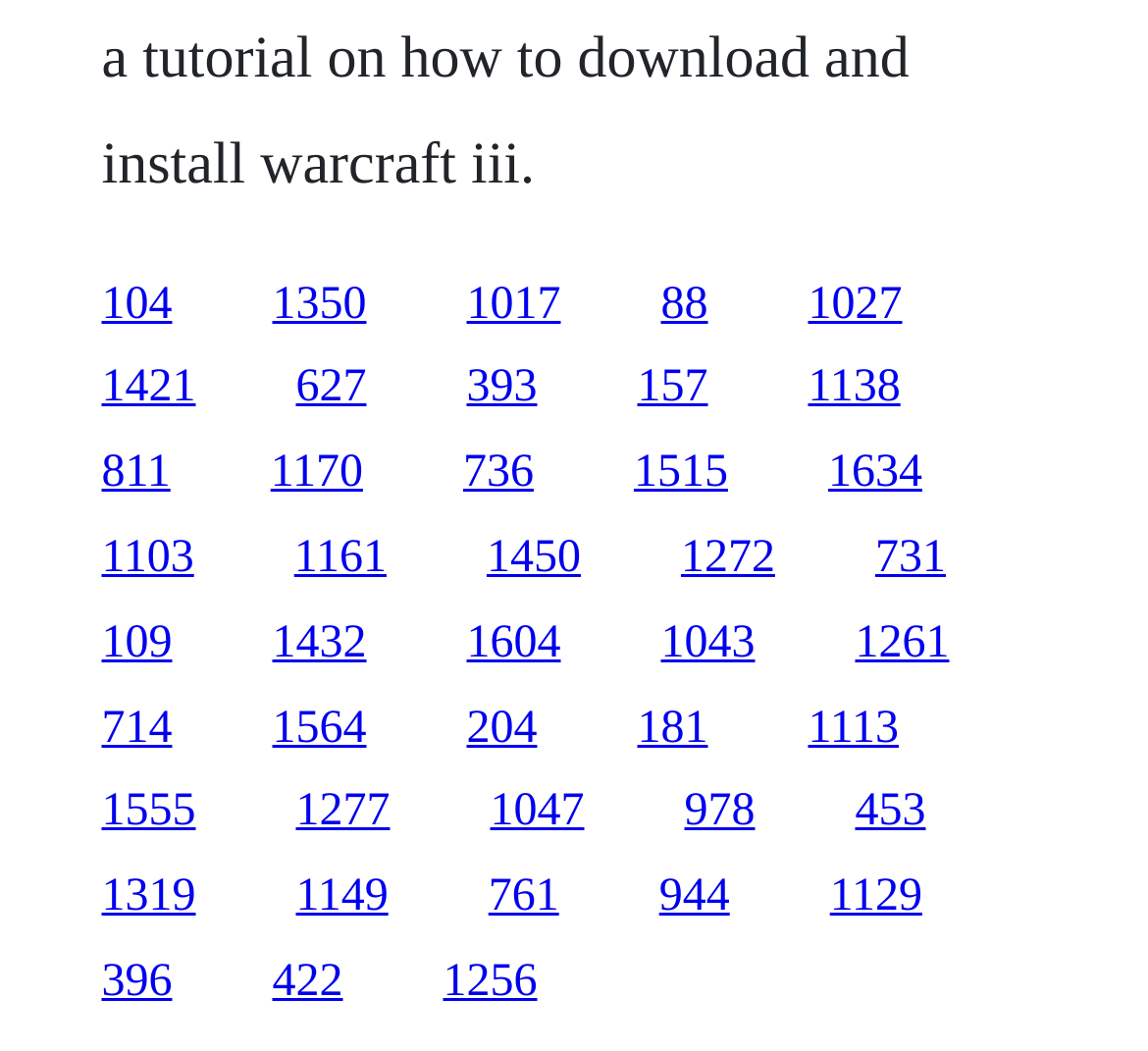Determine the bounding box coordinates of the clickable element to achieve the following action: 'explore the fifth link'. Provide the coordinates as four float values between 0 and 1, formatted as [left, top, right, bottom].

[0.704, 0.265, 0.786, 0.313]